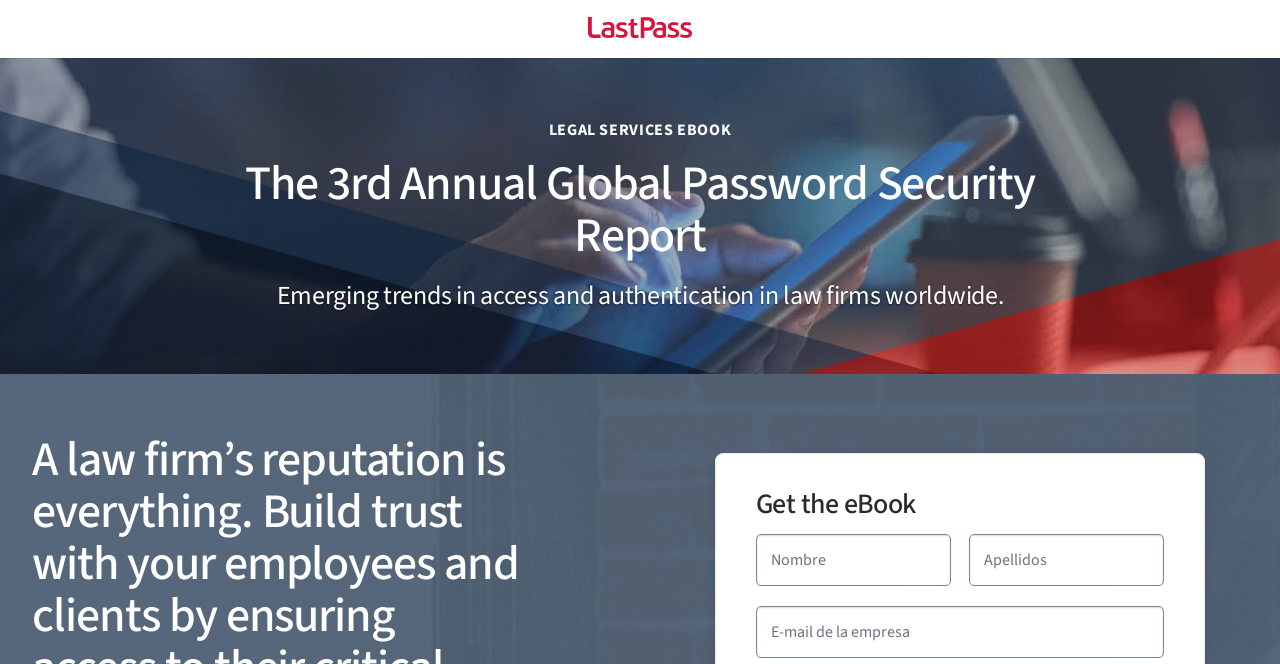What is the industry focus of the report?
Look at the image and answer with only one word or phrase.

Legal Services